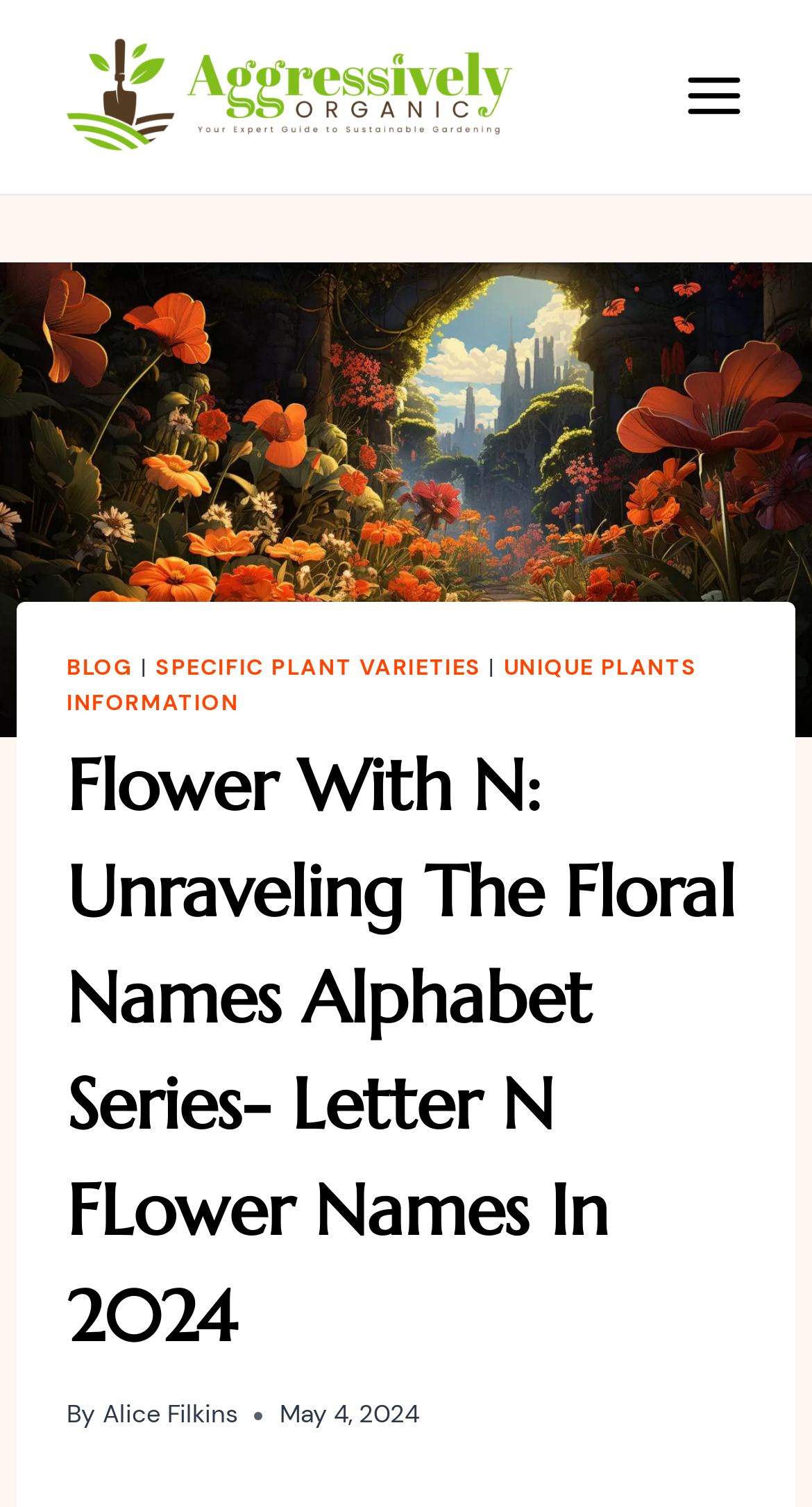Find and provide the bounding box coordinates for the UI element described here: "Specific Plant Varieties". The coordinates should be given as four float numbers between 0 and 1: [left, top, right, bottom].

[0.192, 0.434, 0.593, 0.452]